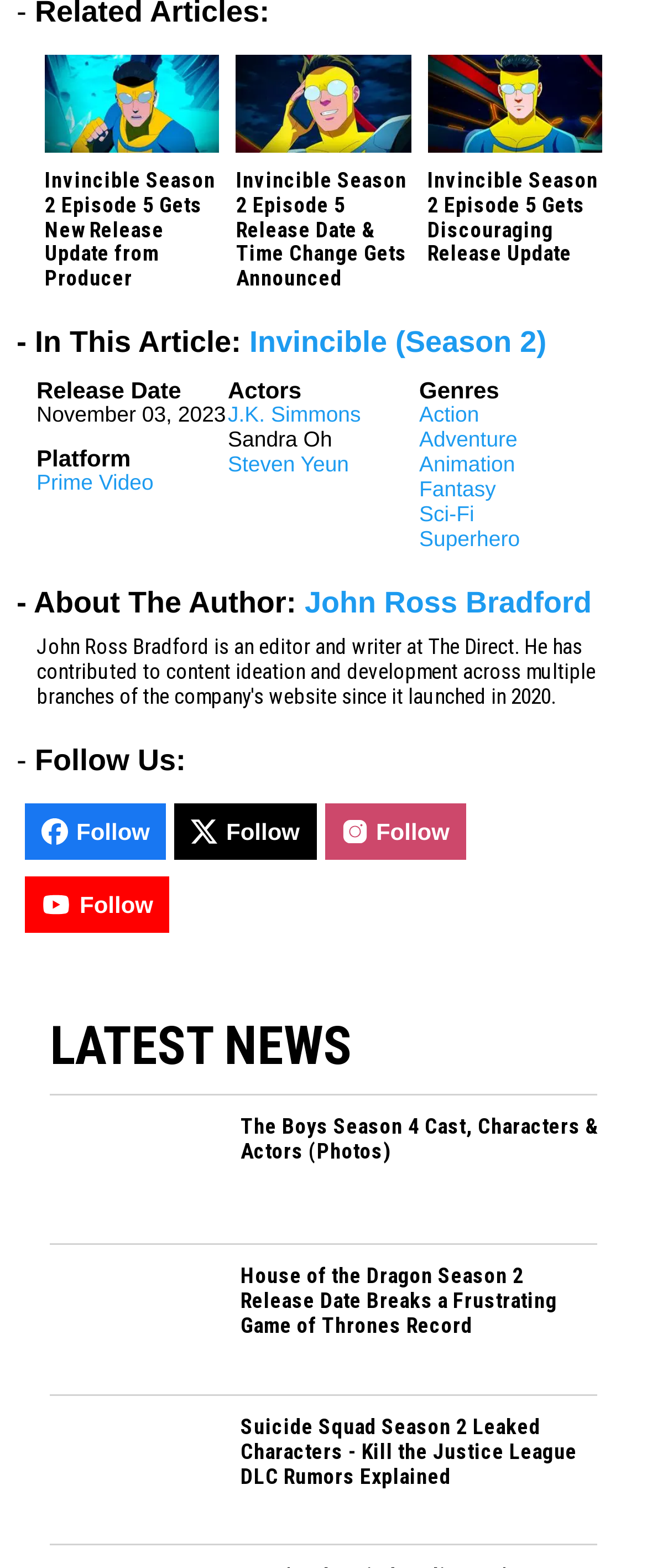Provide a brief response using a word or short phrase to this question:
What is the title of the latest news section?

LATEST NEWS